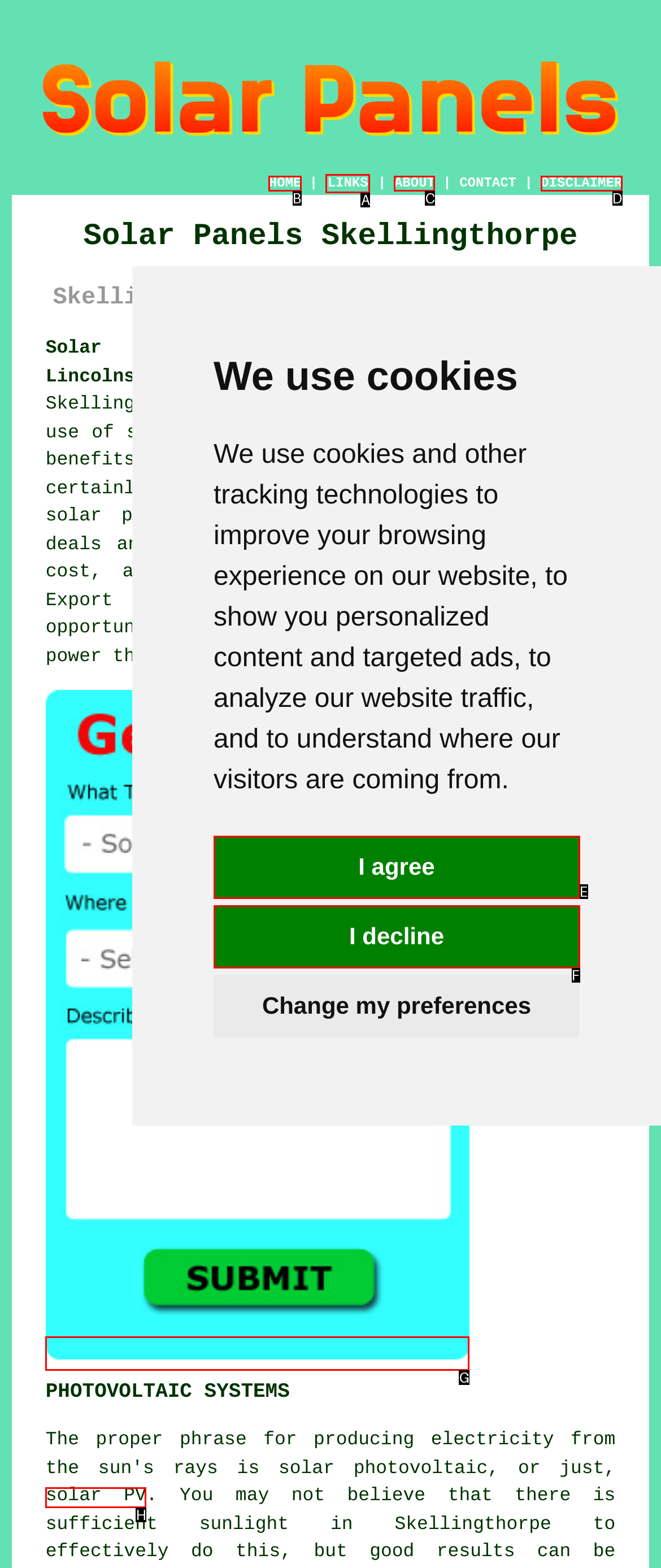Select the HTML element that matches the description: HOME
Respond with the letter of the correct choice from the given options directly.

B